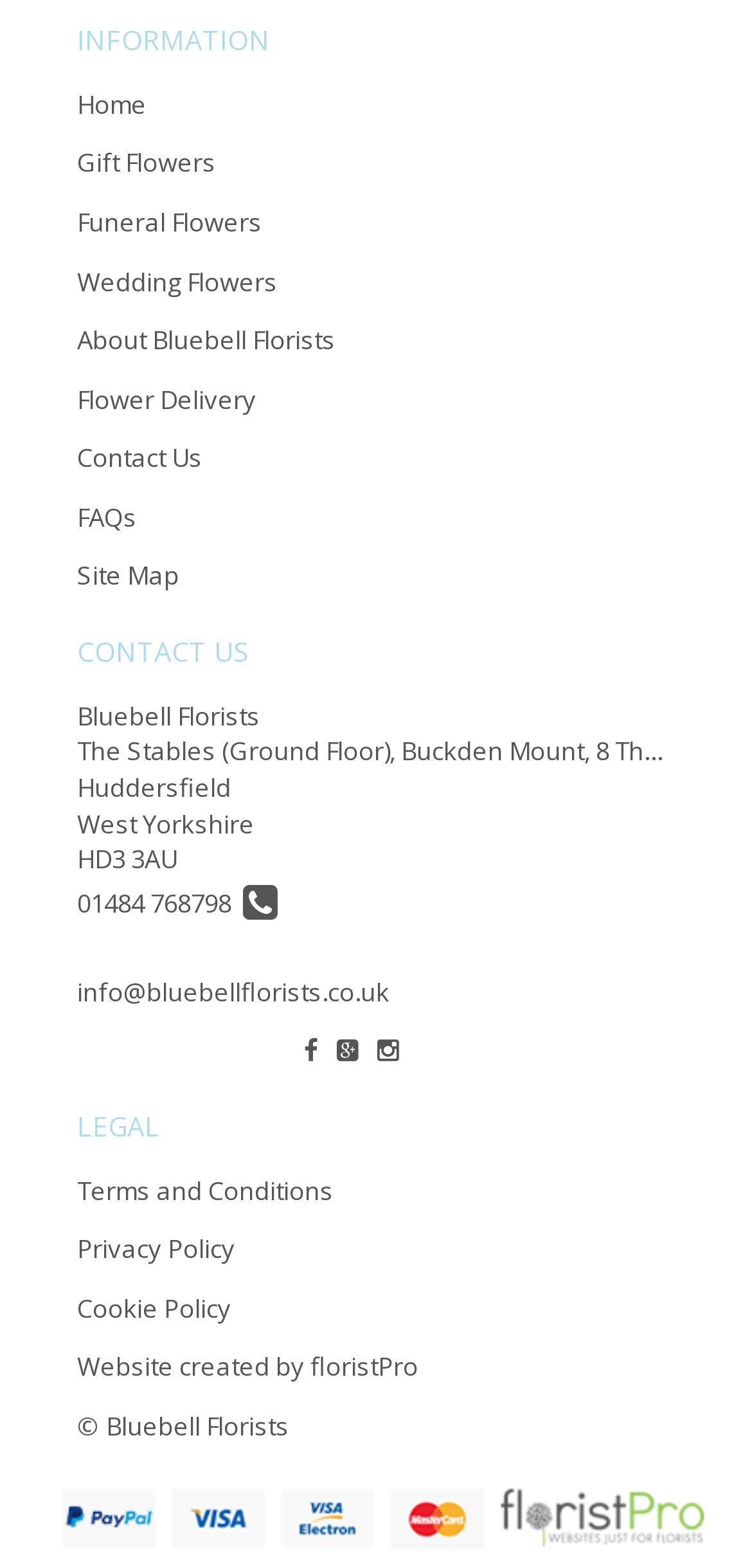Respond concisely with one word or phrase to the following query:
What are the social media links available?

Facebook, Twitter, Instagram